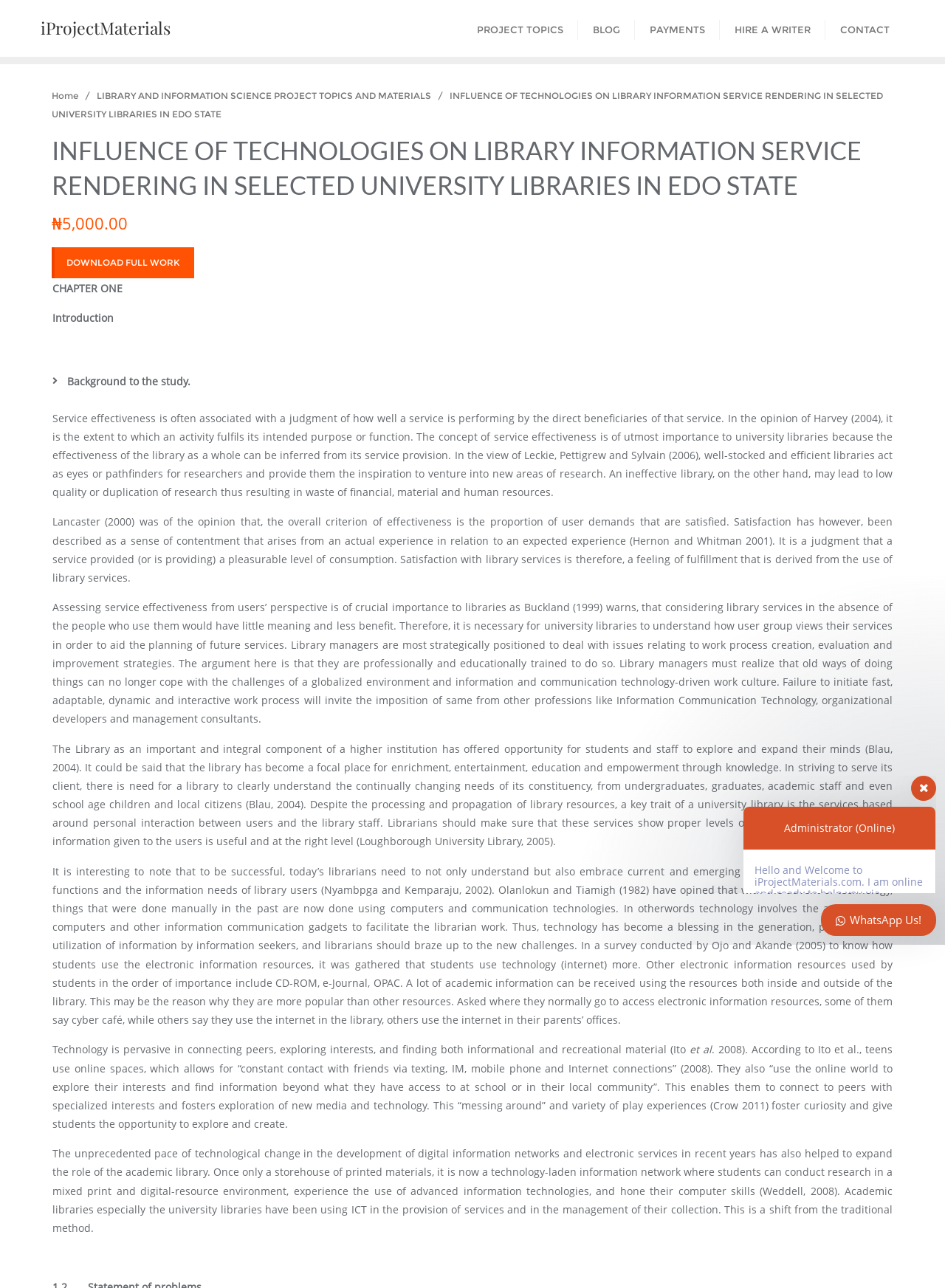Determine the bounding box coordinates of the section I need to click to execute the following instruction: "Click the 'CONTACT' link". Provide the coordinates as four float numbers between 0 and 1, i.e., [left, top, right, bottom].

[0.873, 0.0, 0.957, 0.044]